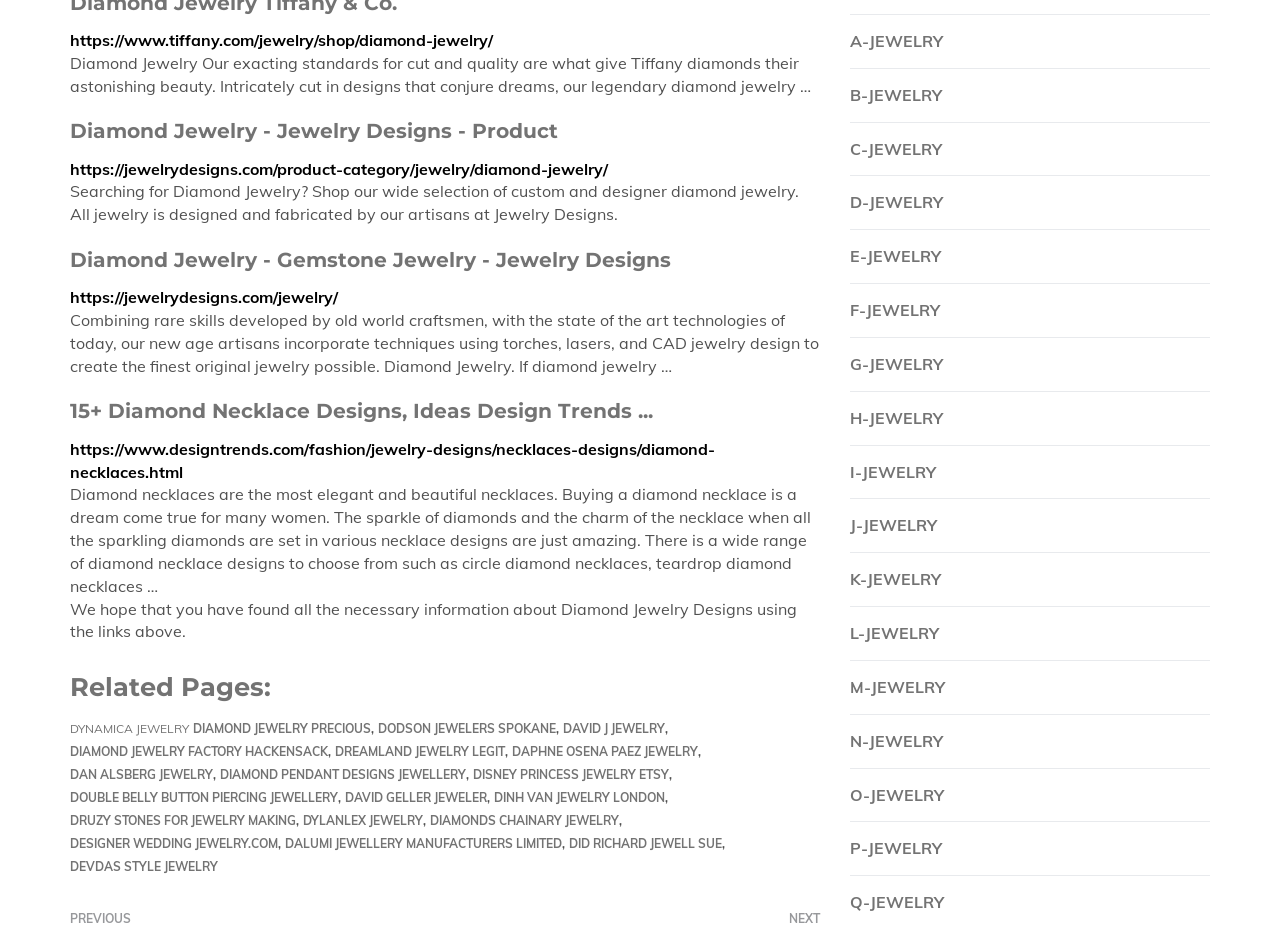Using the element description provided, determine the bounding box coordinates in the format (top-left x, top-left y, bottom-right x, bottom-right y). Ensure that all values are floating point numbers between 0 and 1. Element description: Dynamica Jewelry

[0.055, 0.779, 0.148, 0.795]